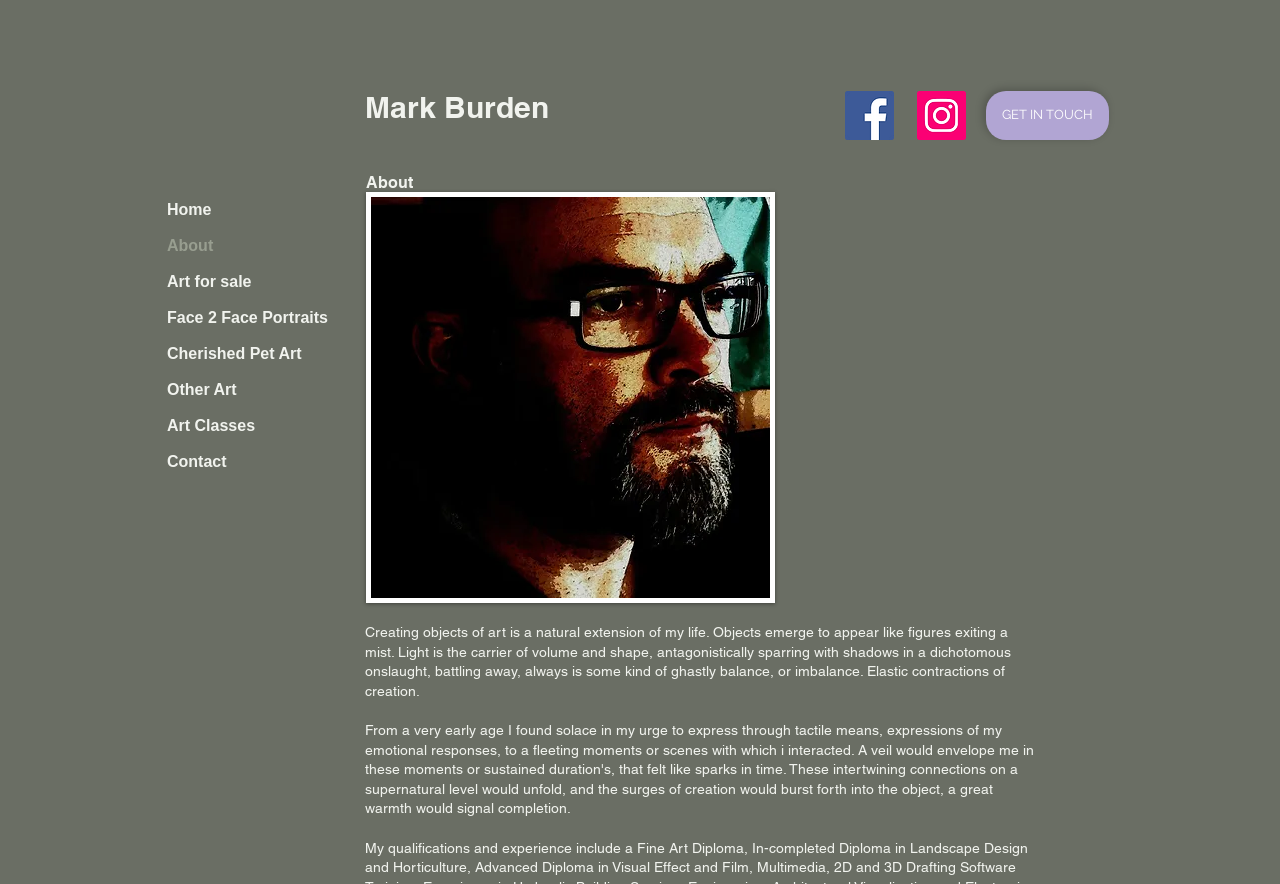Find the bounding box coordinates for the element that must be clicked to complete the instruction: "Get in touch". The coordinates should be four float numbers between 0 and 1, indicated as [left, top, right, bottom].

[0.77, 0.103, 0.866, 0.158]